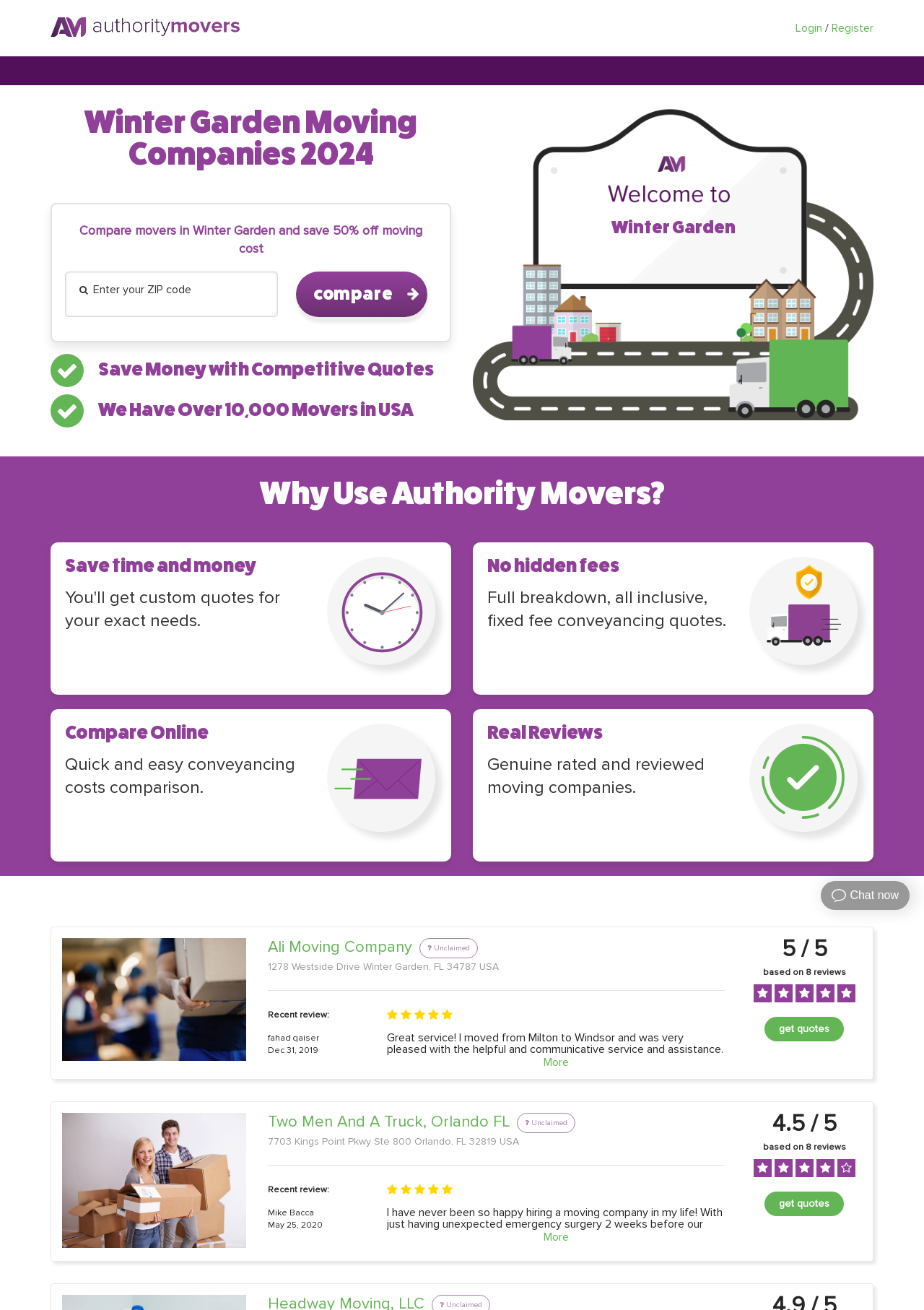What is the rating of Ali Moving Company?
Based on the image, provide your answer in one word or phrase.

5 / 5